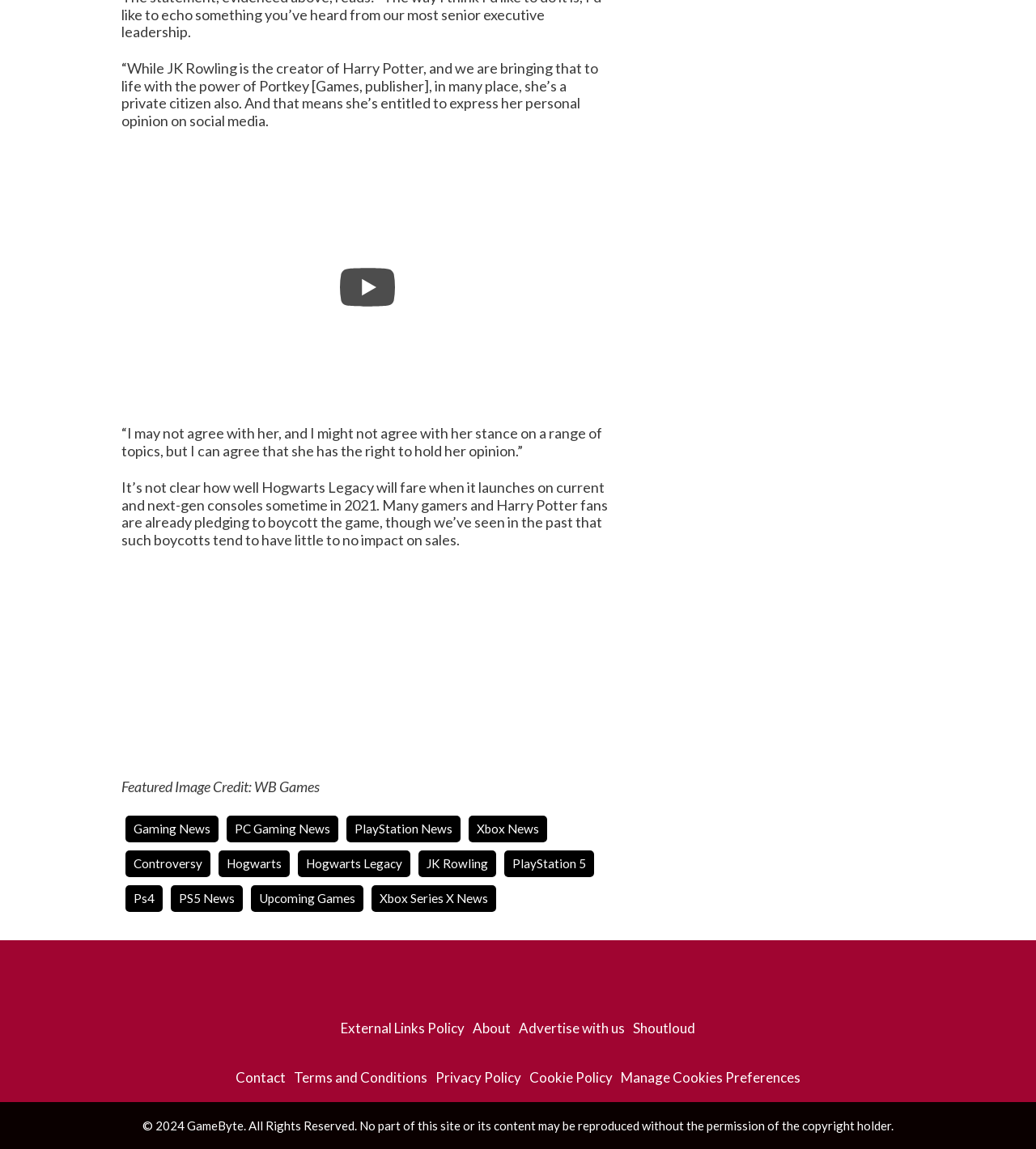What is the source of the featured image?
Please provide a detailed answer to the question.

The source of the featured image is mentioned in the article as 'Featured Image Credit: WB Games'.